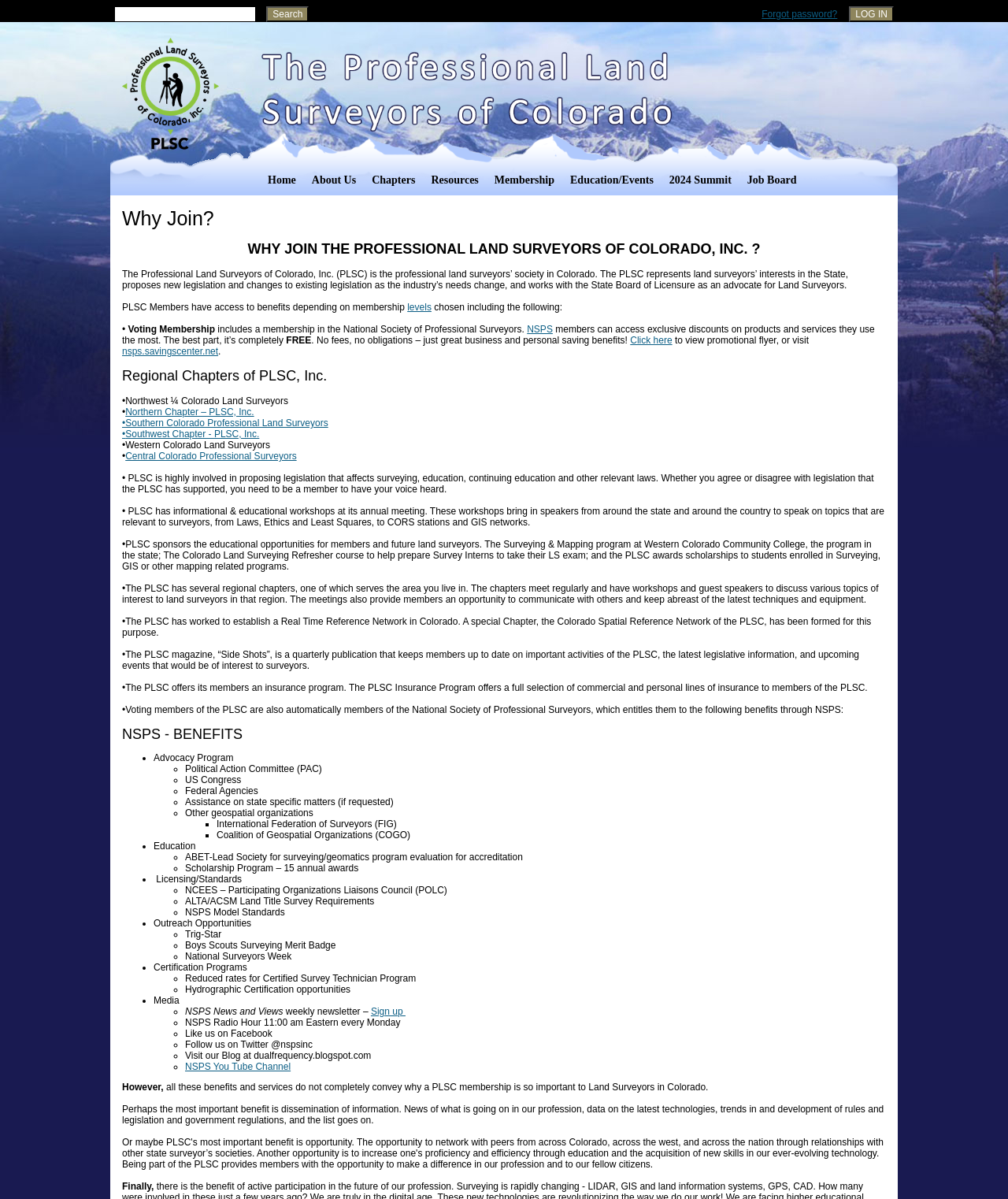Pinpoint the bounding box coordinates of the element to be clicked to execute the instruction: "Search for something".

[0.113, 0.005, 0.254, 0.018]